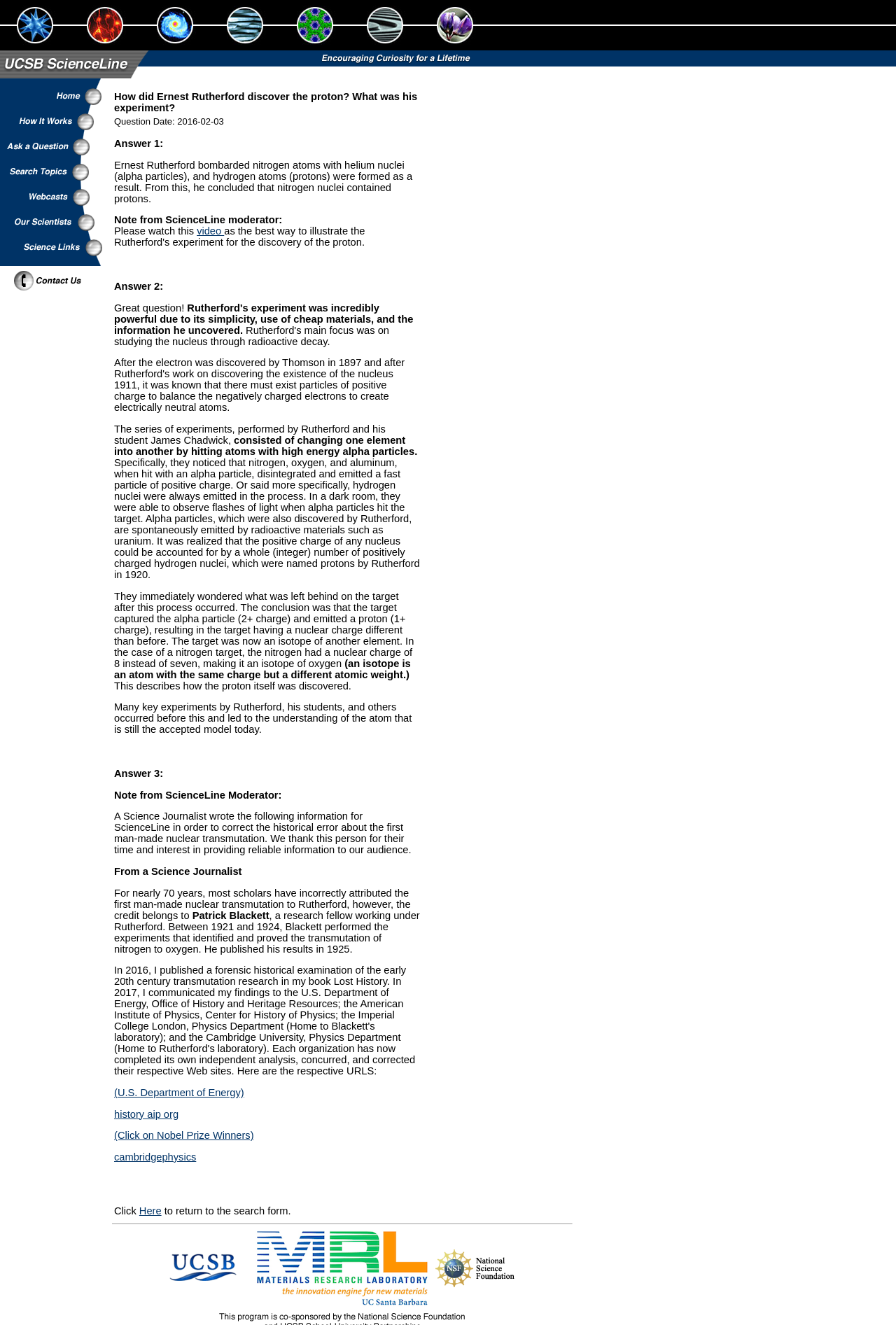Determine the bounding box coordinates of the clickable element to achieve the following action: 'Click on the 'Ask a Question' link'. Provide the coordinates as four float values between 0 and 1, formatted as [left, top, right, bottom].

[0.0, 0.114, 0.122, 0.122]